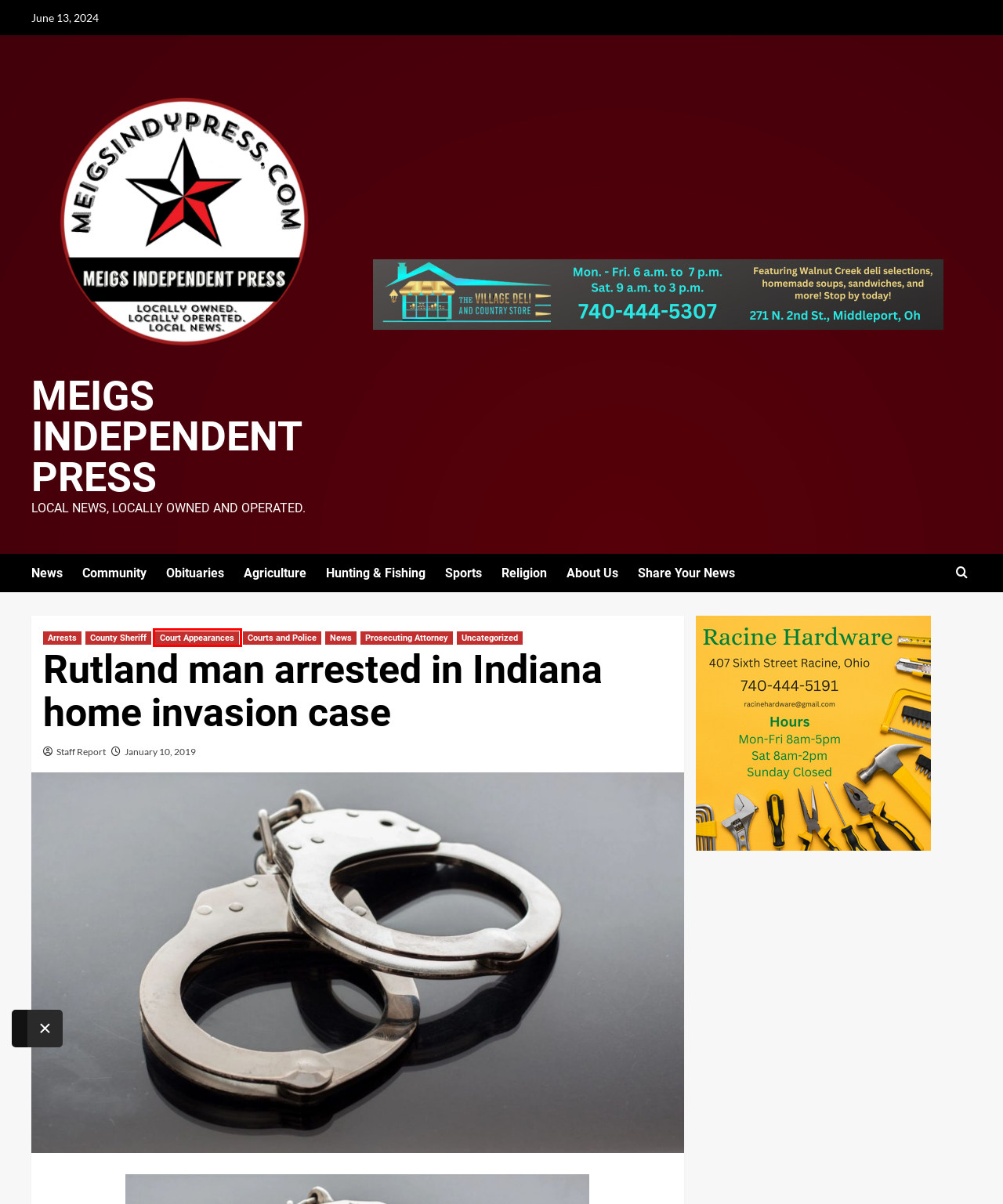You are looking at a webpage screenshot with a red bounding box around an element. Pick the description that best matches the new webpage after interacting with the element in the red bounding box. The possible descriptions are:
A. Hunting/Fishing/Outdoors Archives - Meigs Independent Press
B. Meigs Independent Press - Local news, locally owned and operated.
C. Religion Archives - Meigs Independent Press
D. Prosecuting Attorney Archives - Meigs Independent Press
E. About Us - Meigs Independent Press
F. Court Appearances Archives - Meigs Independent Press
G. Arrests Archives - Meigs Independent Press
H. News Archives - Meigs Independent Press

F